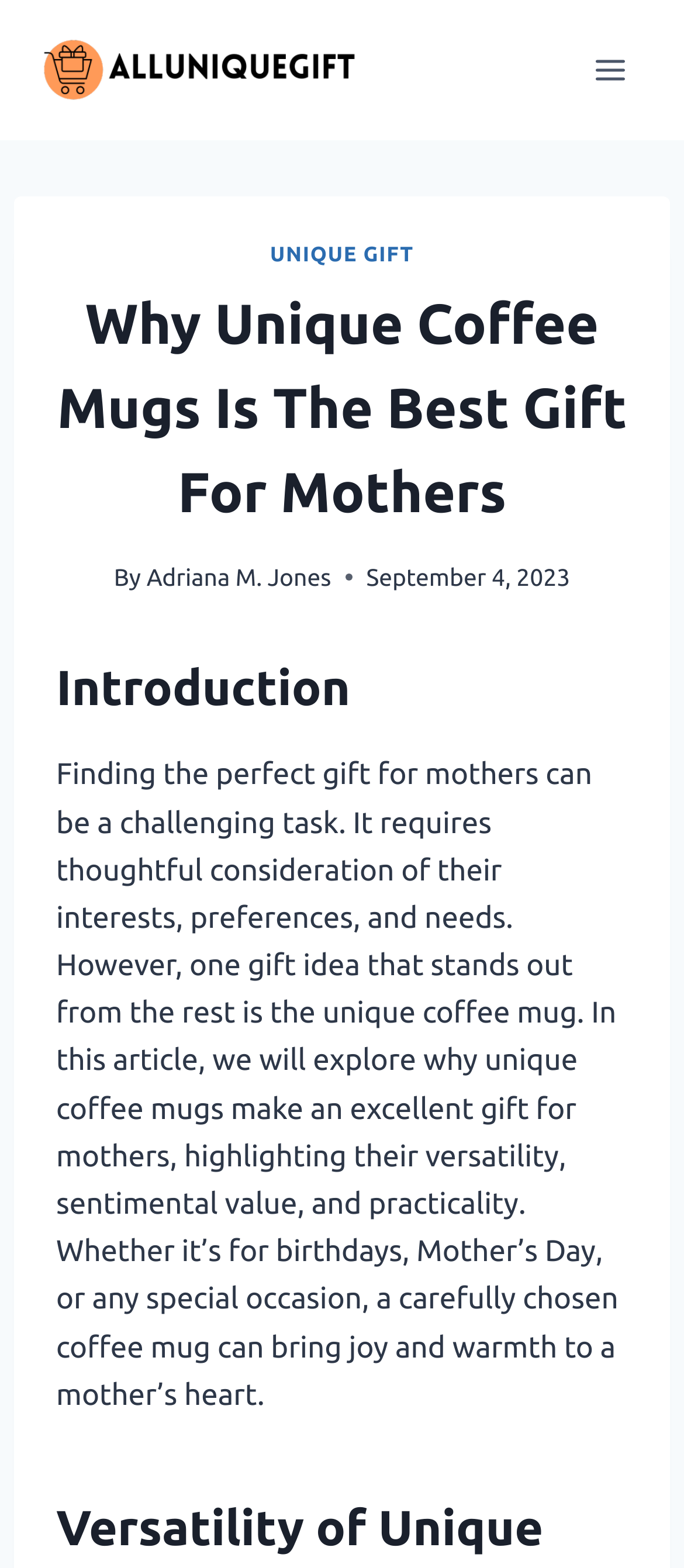For the given element description Adriana M. Jones, determine the bounding box coordinates of the UI element. The coordinates should follow the format (top-left x, top-left y, bottom-right x, bottom-right y) and be within the range of 0 to 1.

[0.214, 0.359, 0.484, 0.376]